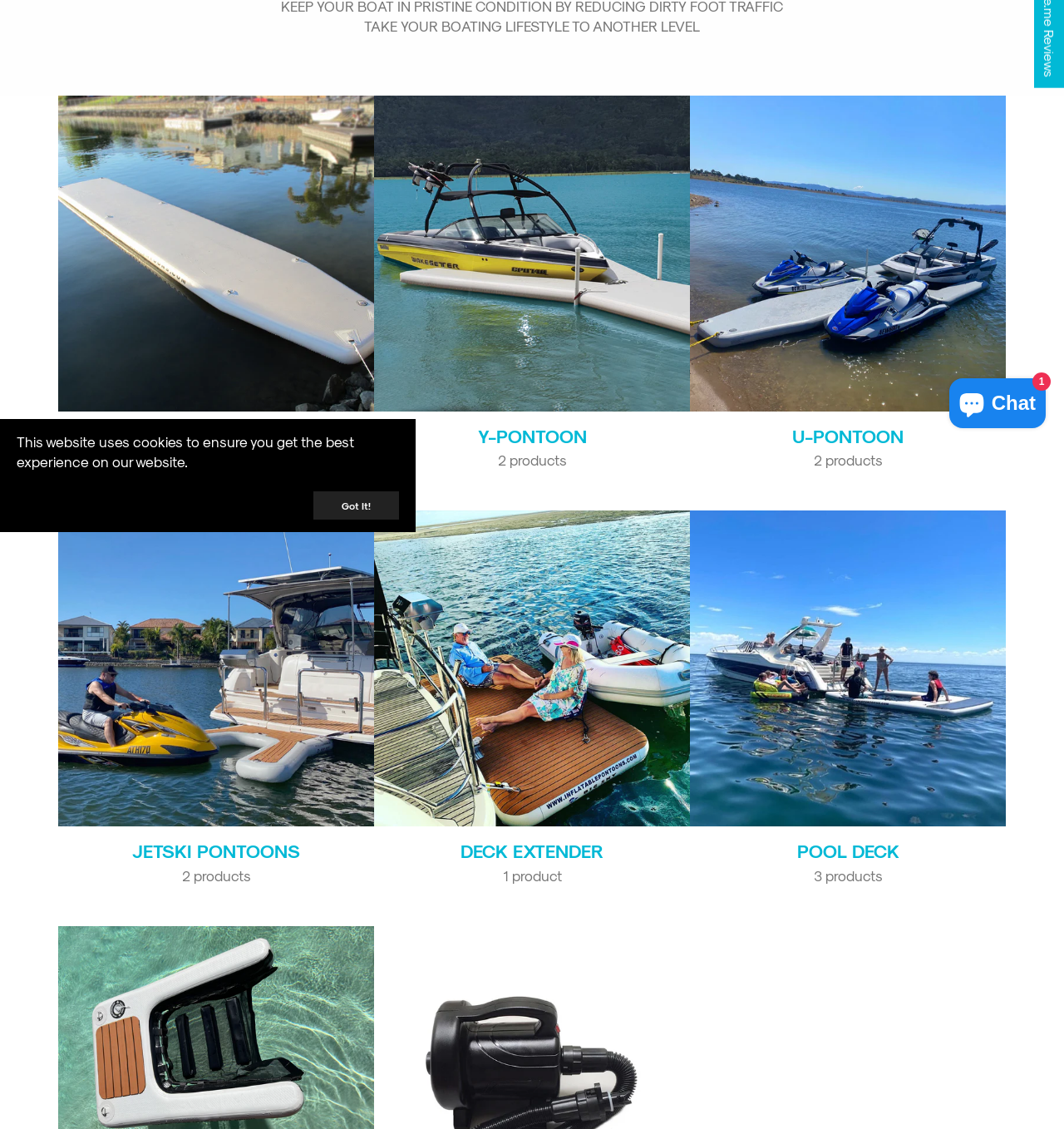Given the webpage screenshot, identify the bounding box of the UI element that matches this description: "JETSKI PONTOONS".

[0.124, 0.744, 0.282, 0.763]